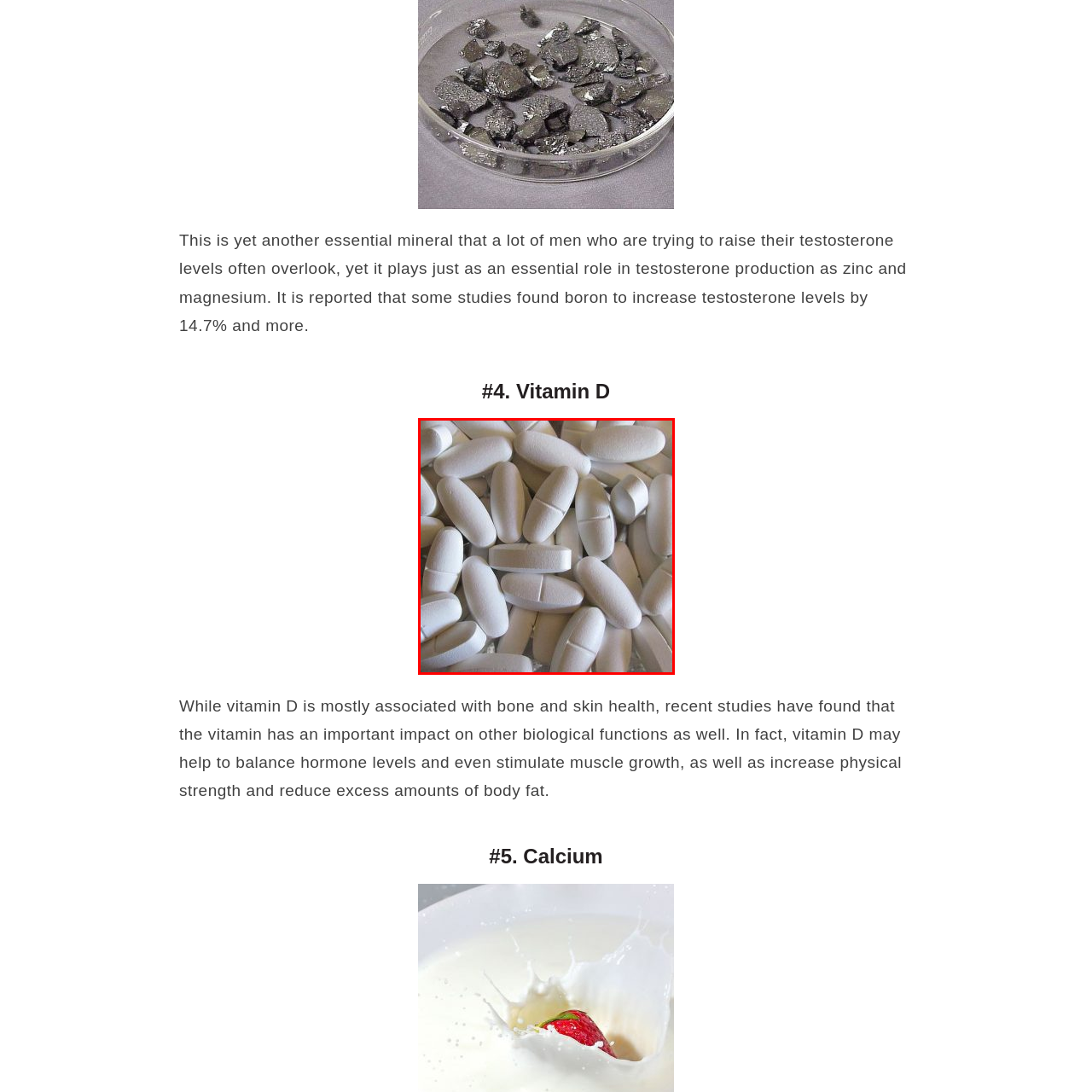Why are dietary supplements necessary in health regimens?
Direct your attention to the highlighted area in the red bounding box of the image and provide a detailed response to the question.

The caption emphasizes the necessity of considering dietary supplements in health regimens, which is because they can positively impact testosterone levels and overall well-being, as seen in the image featuring an assortment of white vitamins and supplements.